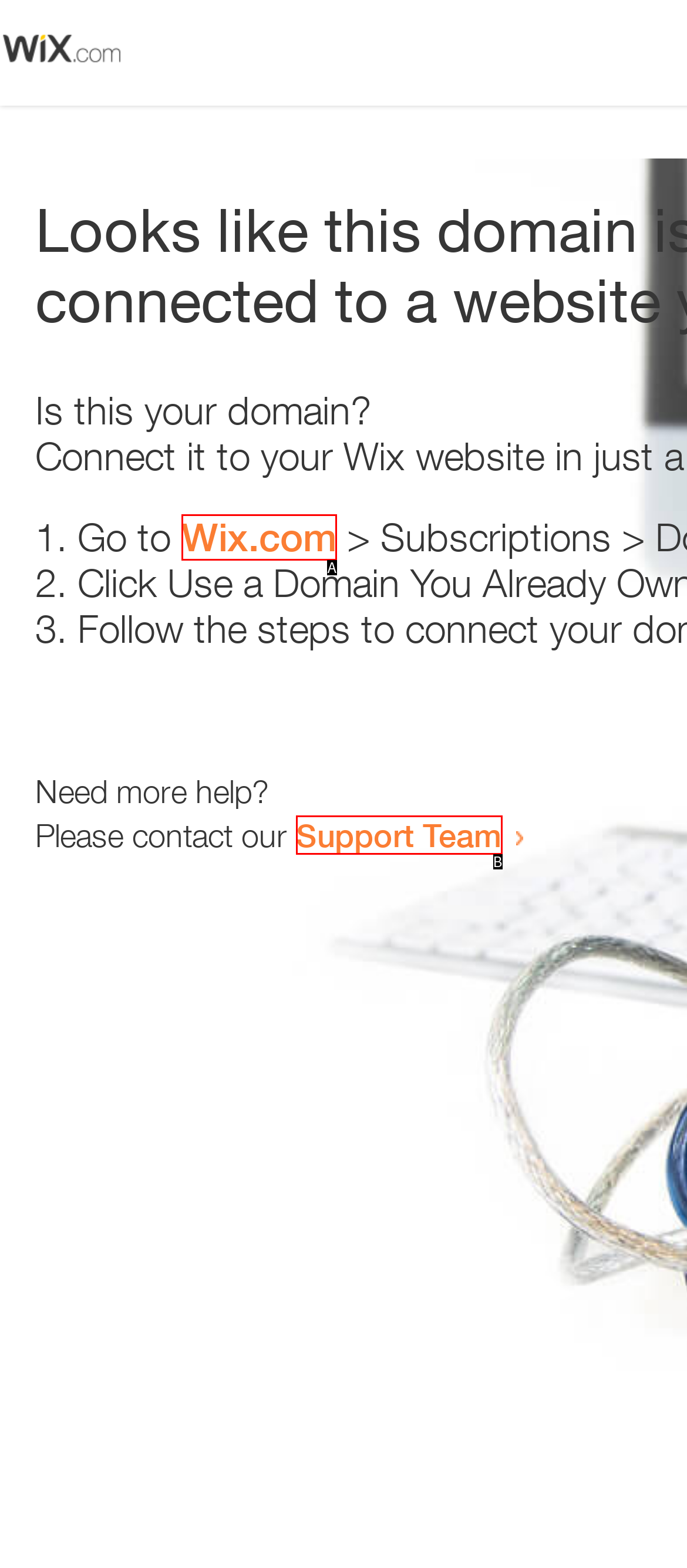Tell me which option best matches the description: Wix.com
Answer with the option's letter from the given choices directly.

A